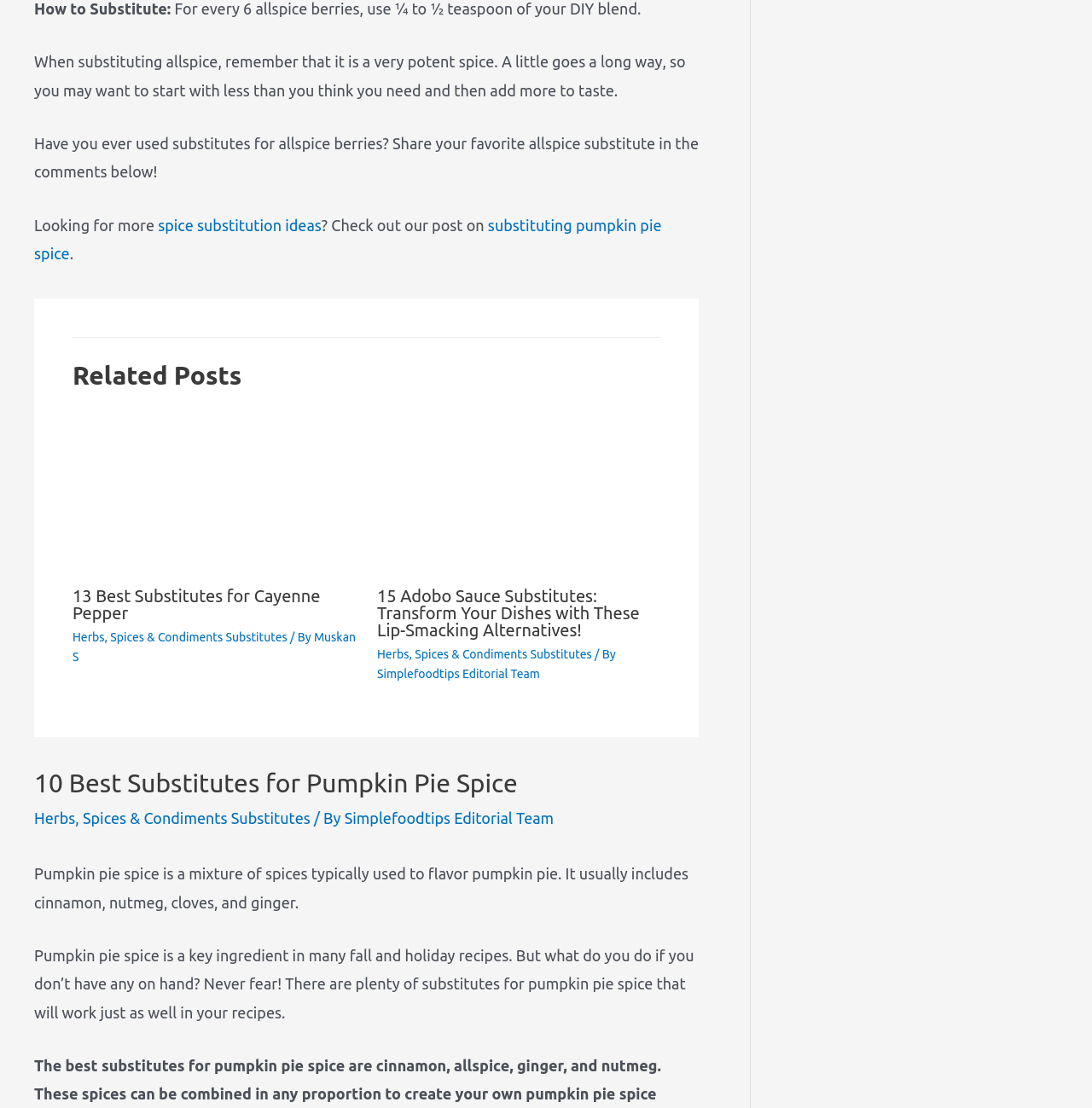Provide a one-word or one-phrase answer to the question:
How many substitutes for cayenne pepper are mentioned?

13